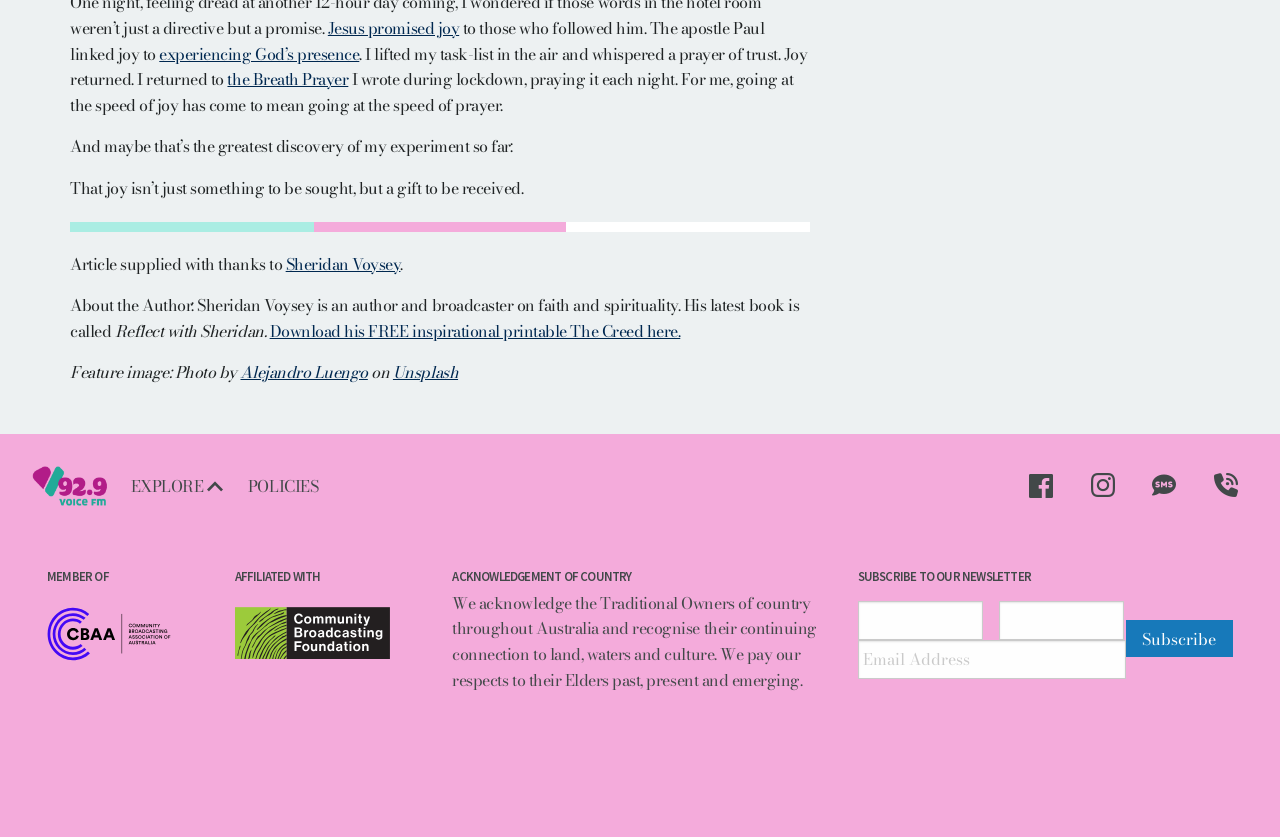Please predict the bounding box coordinates of the element's region where a click is necessary to complete the following instruction: "Click the link to download the FREE inspirational printable The Creed". The coordinates should be represented by four float numbers between 0 and 1, i.e., [left, top, right, bottom].

[0.211, 0.381, 0.531, 0.41]